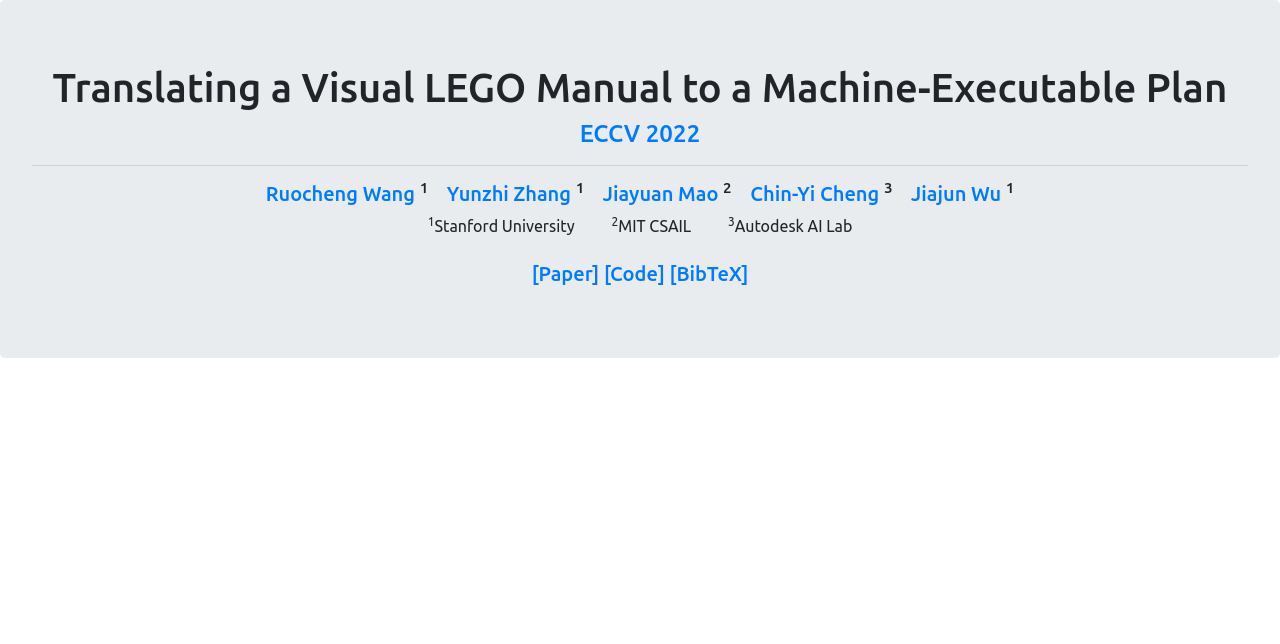How many links are available under the heading '[Paper] [Code] [BibTeX]'?
Using the image provided, answer with just one word or phrase.

3